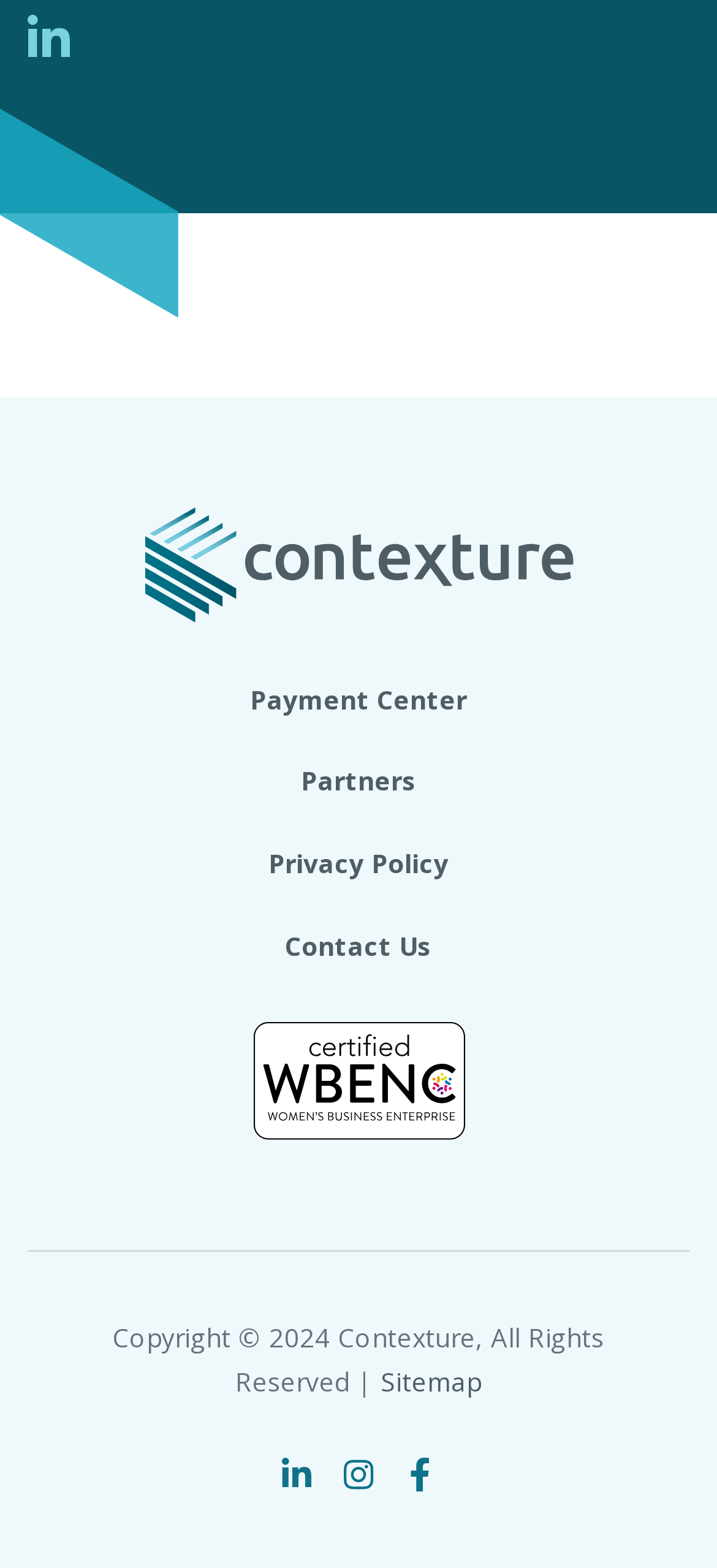Please identify the bounding box coordinates of the clickable element to fulfill the following instruction: "access Payment Center". The coordinates should be four float numbers between 0 and 1, i.e., [left, top, right, bottom].

[0.349, 0.435, 0.651, 0.457]